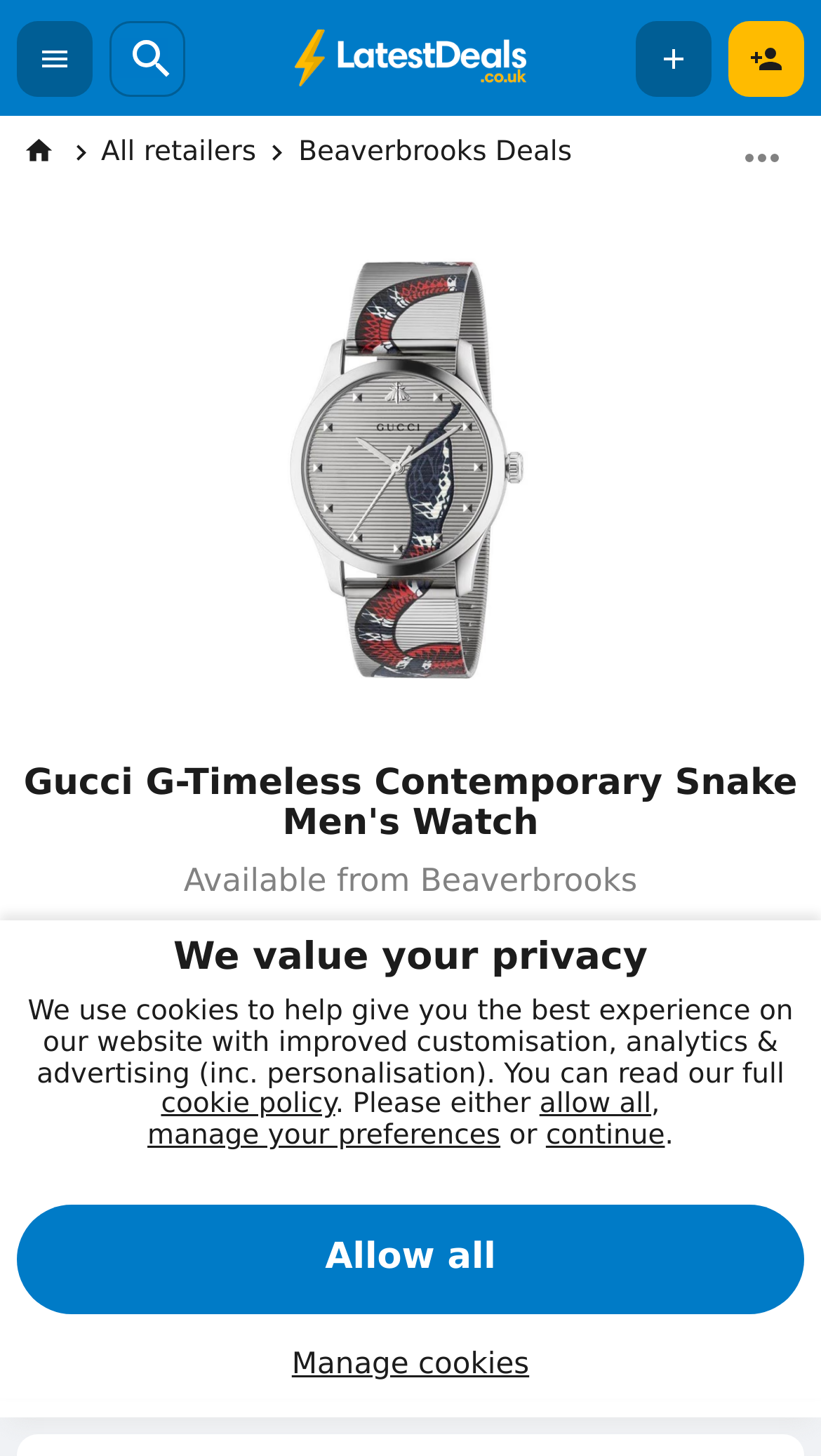Using the element description Shared by Dani0391, predict the bounding box coordinates for the UI element. Provide the coordinates in (top-left x, top-left y, bottom-right x, bottom-right y) format with values ranging from 0 to 1.

[0.131, 0.812, 0.445, 0.832]